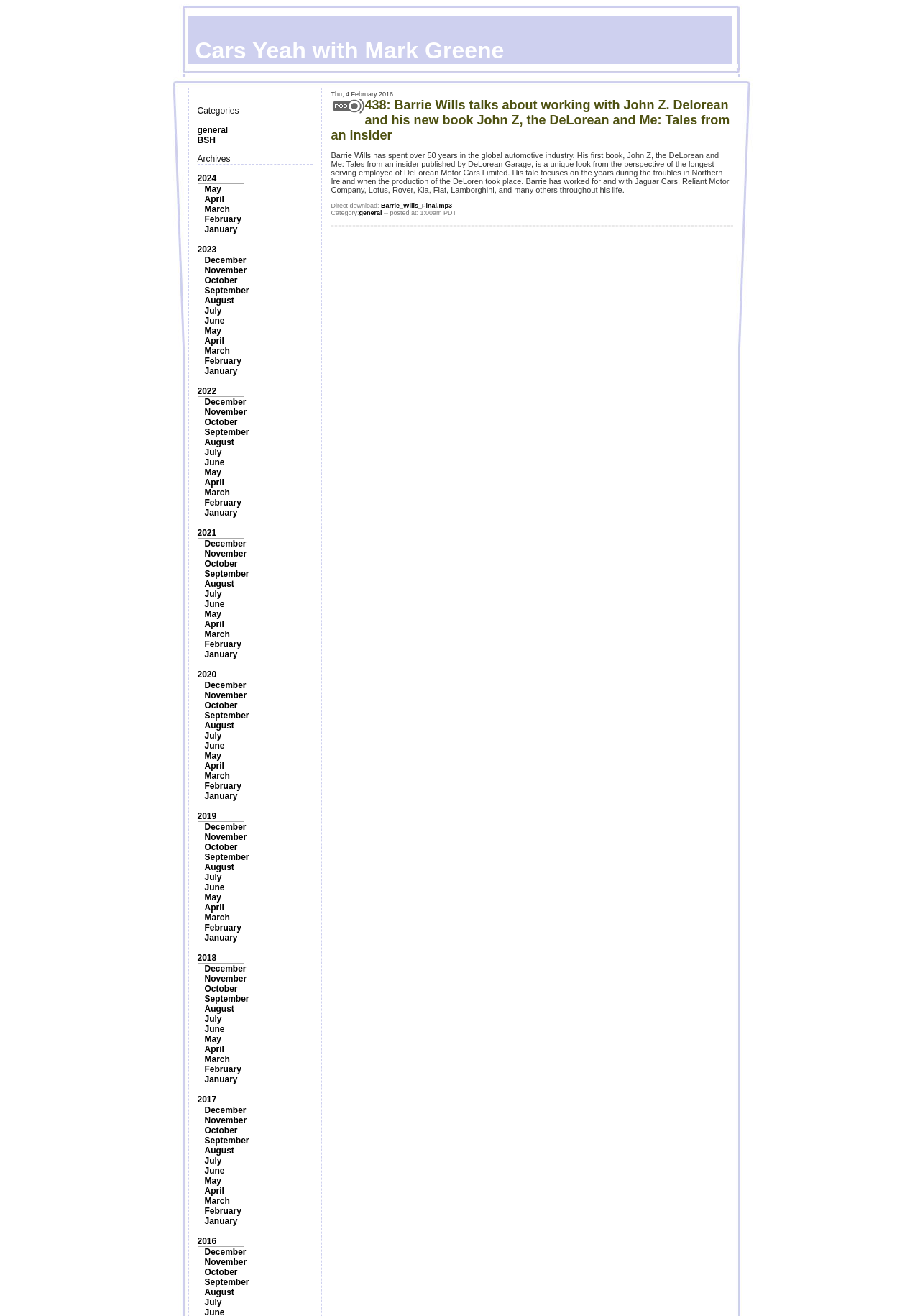Locate the bounding box coordinates of the element you need to click to accomplish the task described by this instruction: "Click on the 'general' category".

[0.214, 0.095, 0.248, 0.103]